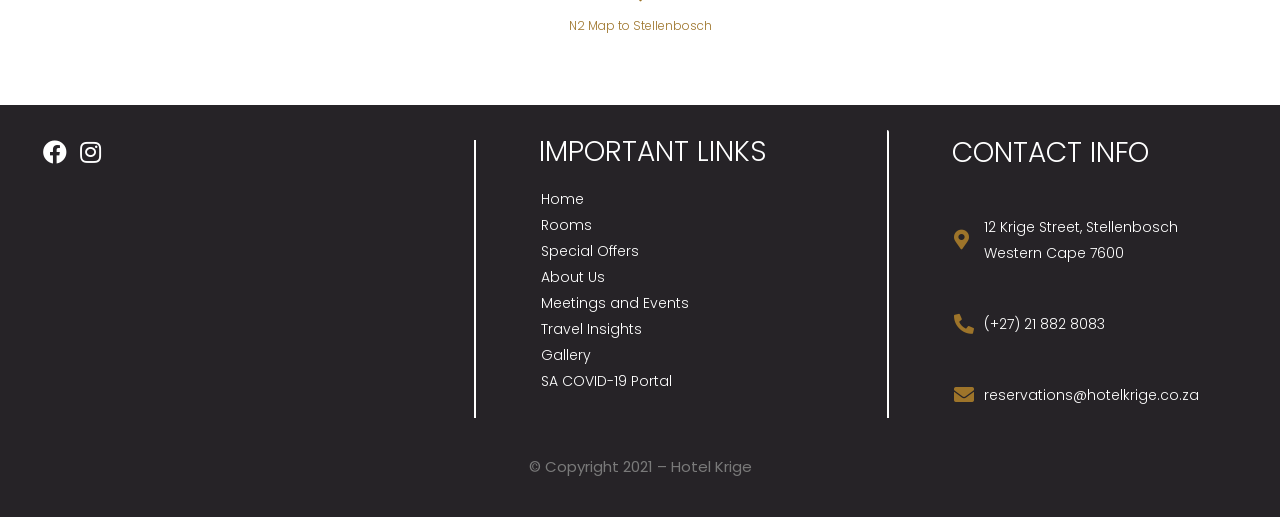What social media platforms does the hotel have?
Give a single word or phrase as your answer by examining the image.

Facebook and Instagram